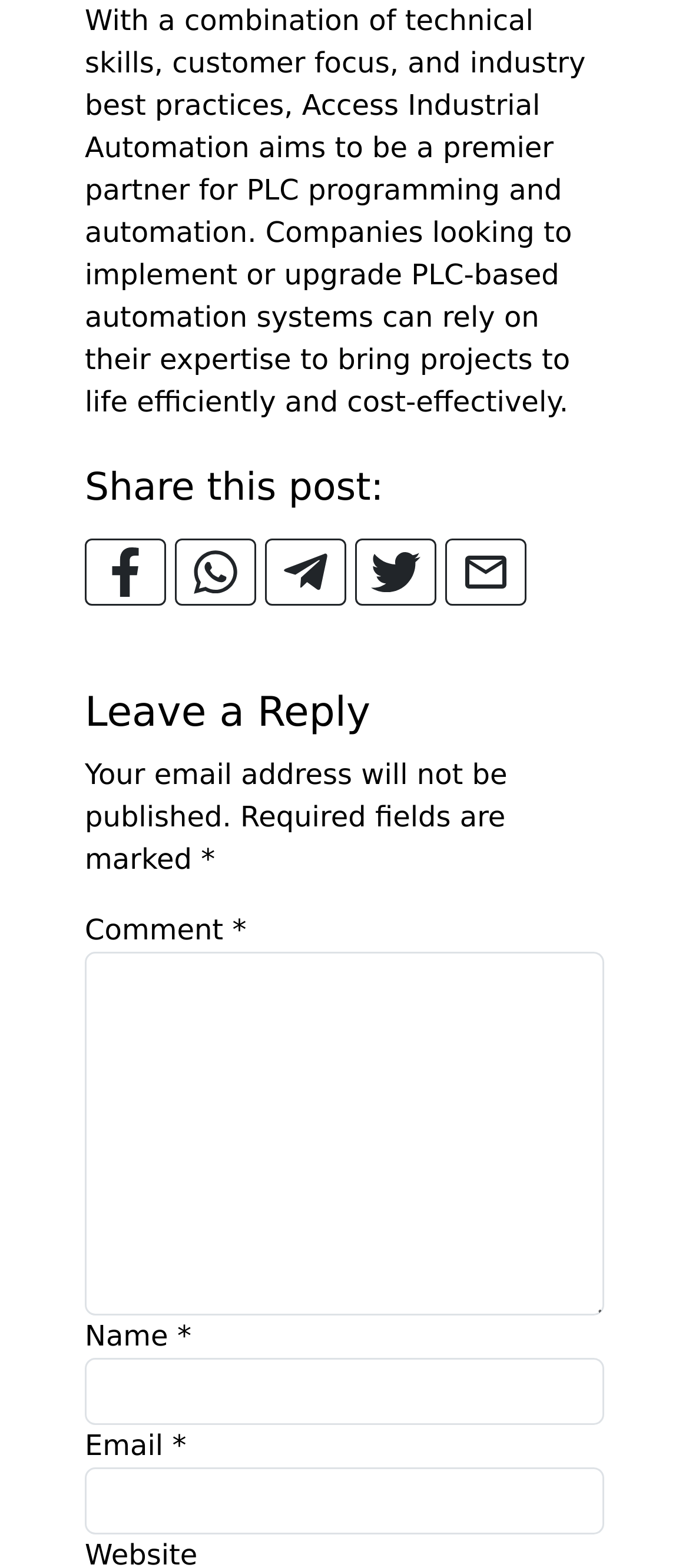How many social media platforms can you share this post on?
Based on the image, answer the question in a detailed manner.

There are five social media platforms listed on the webpage where you can share this post: Facebook, Whatsapp, Telegram, Twitter, and Email.